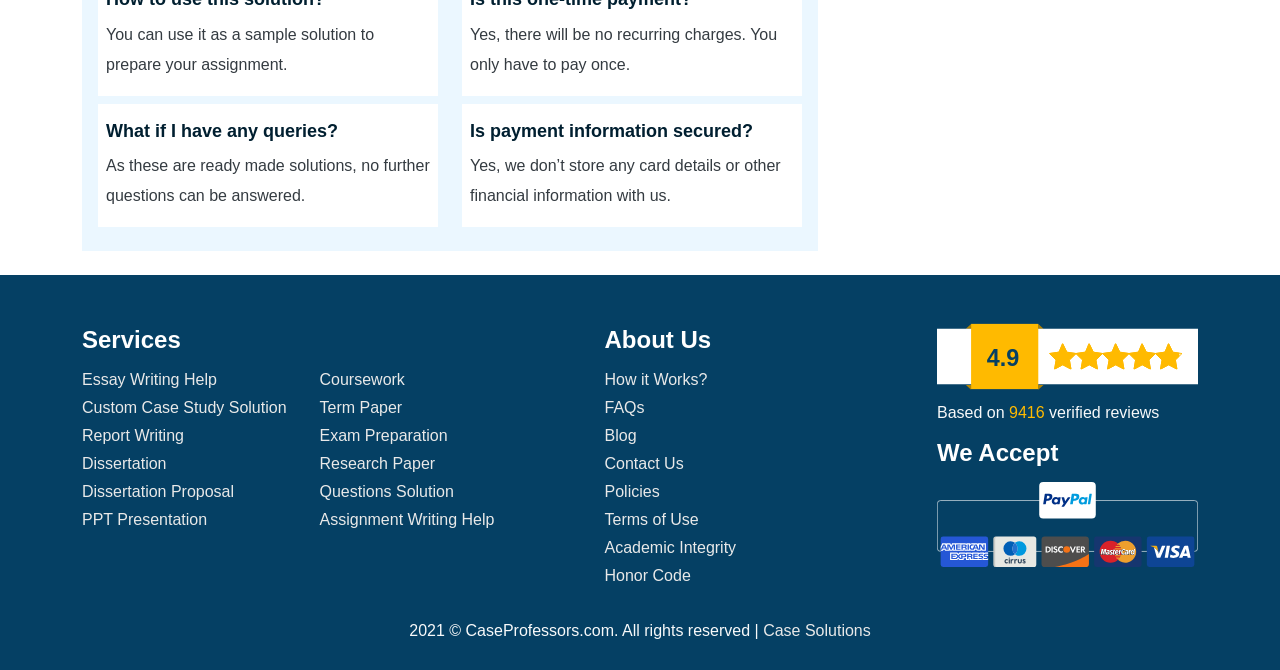Is payment information secured on CaseProfessors.com? From the image, respond with a single word or brief phrase.

Yes